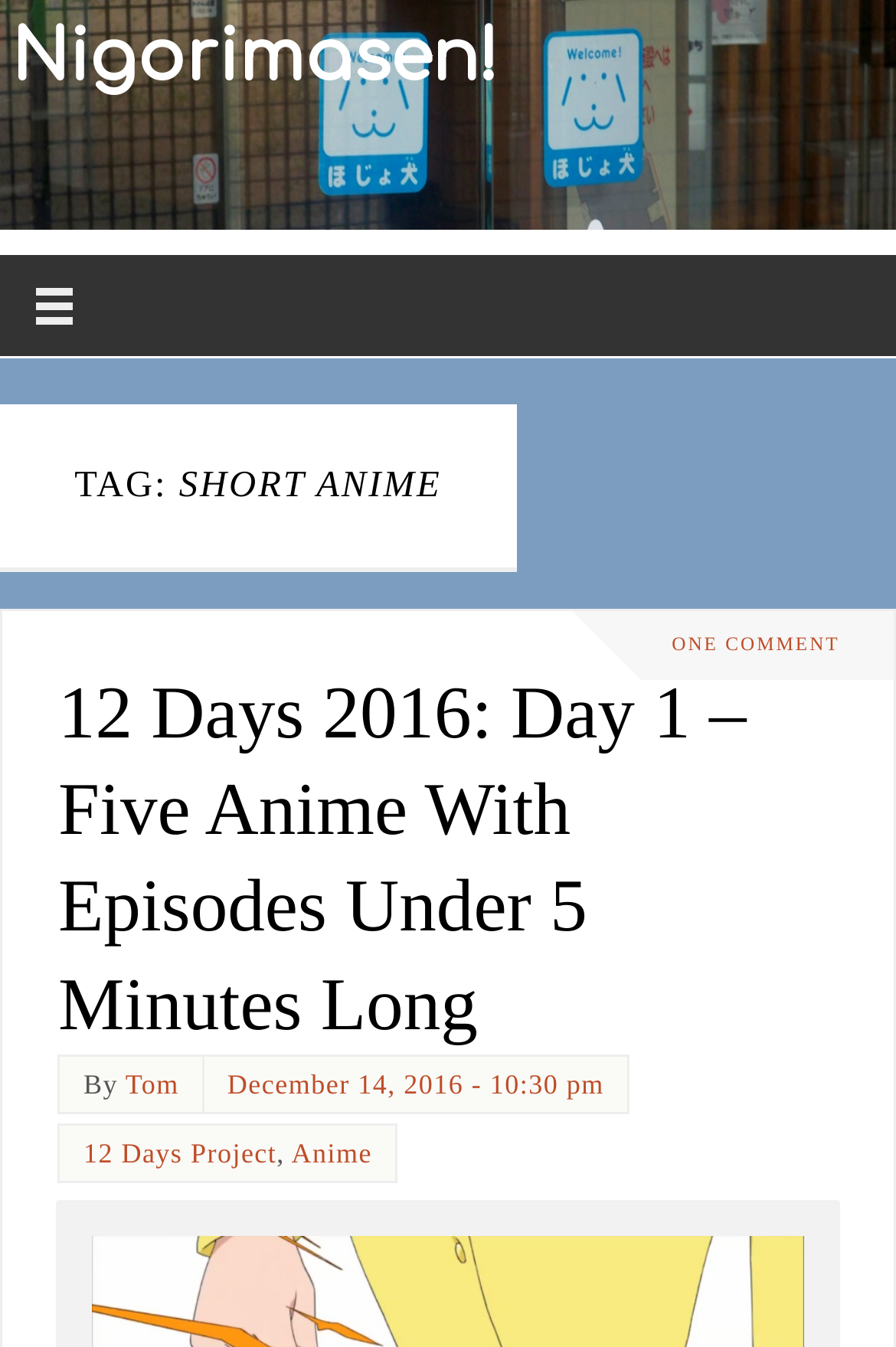Could you determine the bounding box coordinates of the clickable element to complete the instruction: "explore the 12 Days Project"? Provide the coordinates as four float numbers between 0 and 1, i.e., [left, top, right, bottom].

[0.093, 0.845, 0.309, 0.868]